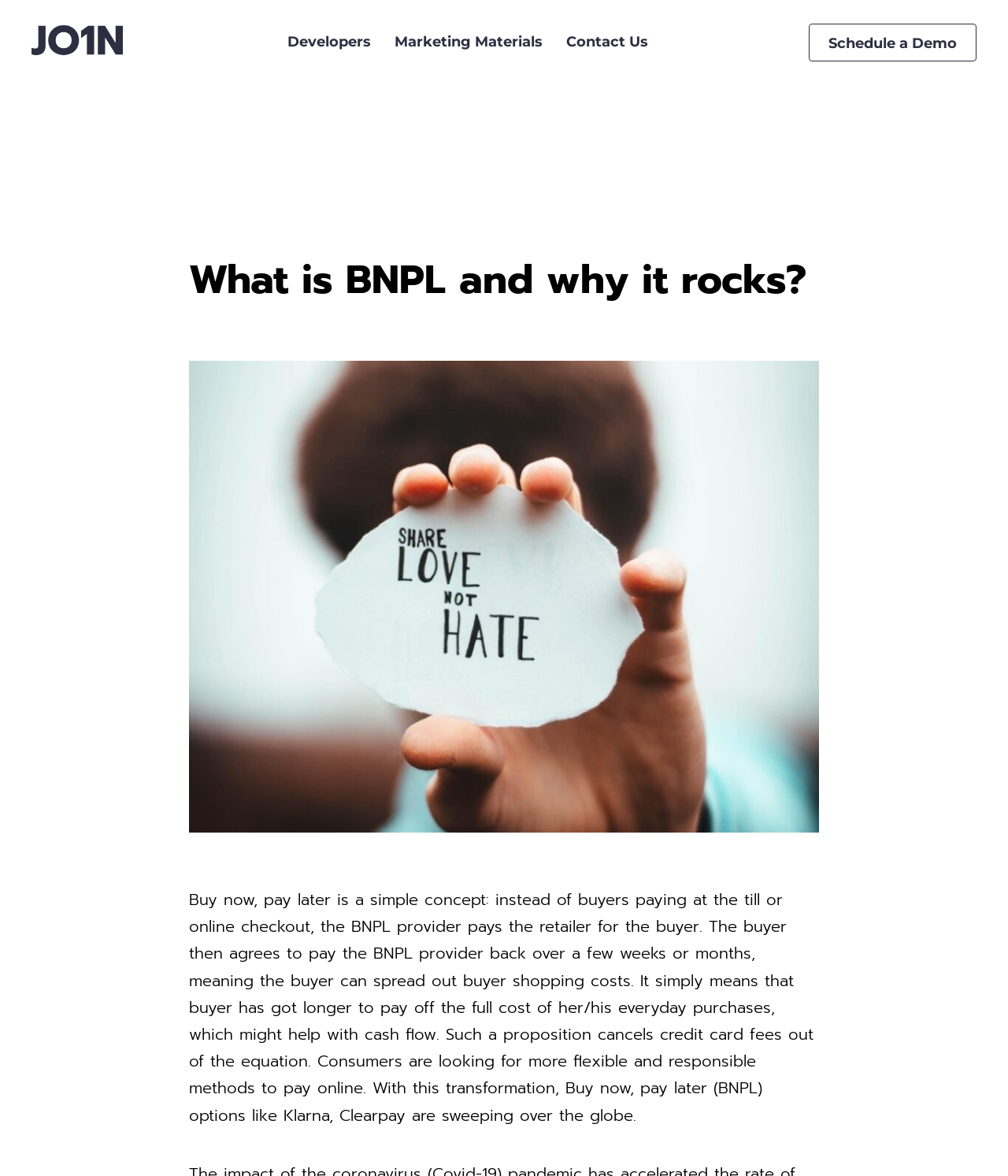What is the benefit of BNPL for consumers?
Kindly offer a detailed explanation using the data available in the image.

The benefit of BNPL for consumers is that it provides a flexible payment method, allowing them to spread out their shopping costs over a few weeks or months, which can help with cash flow, and also cancels credit card fees out of the equation.